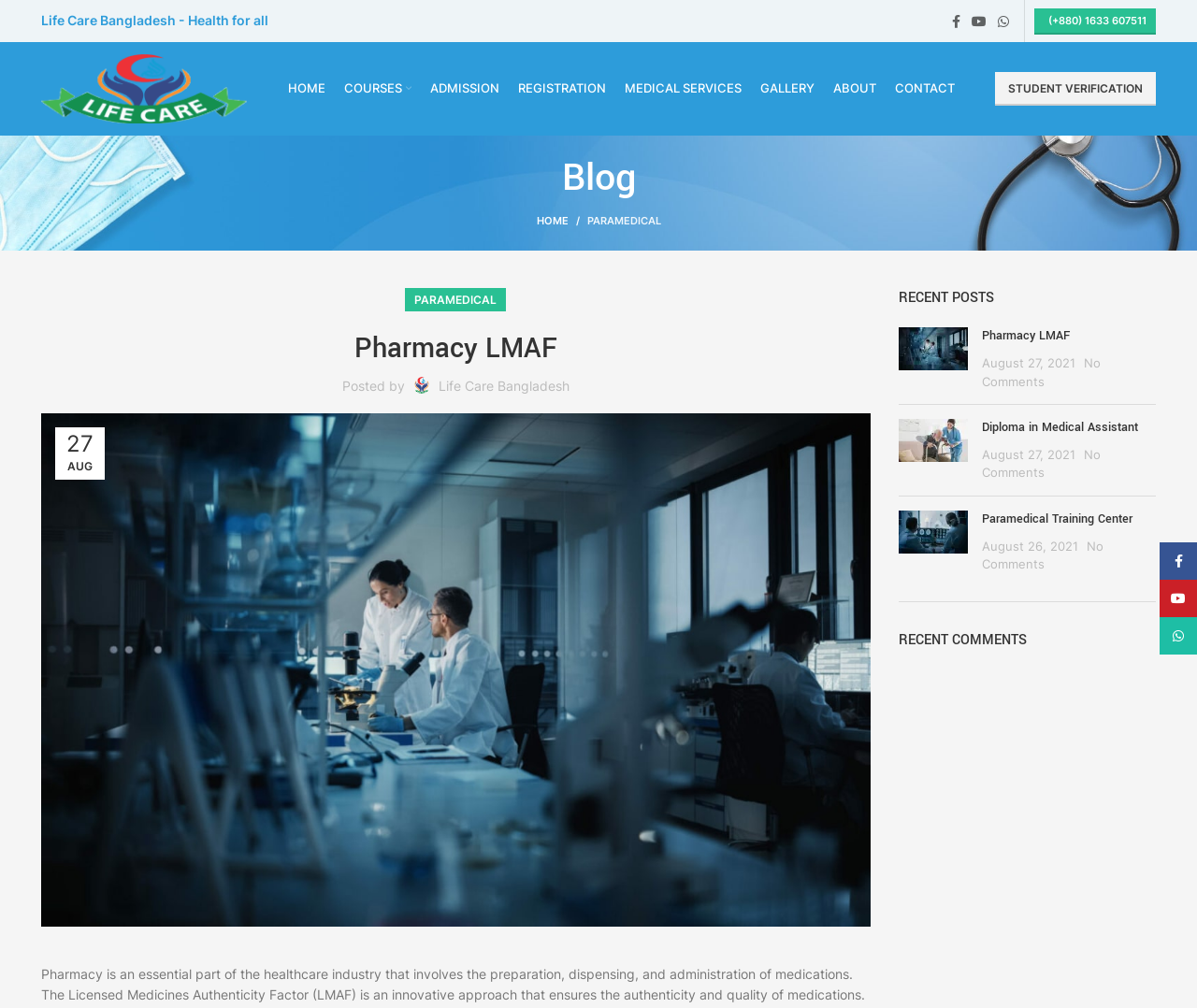Given the element description parent_node: Diploma in Medical Assistant, predict the bounding box coordinates for the UI element in the webpage screenshot. The format should be (top-left x, top-left y, bottom-right x, bottom-right y), and the values should be between 0 and 1.

[0.75, 0.416, 0.808, 0.478]